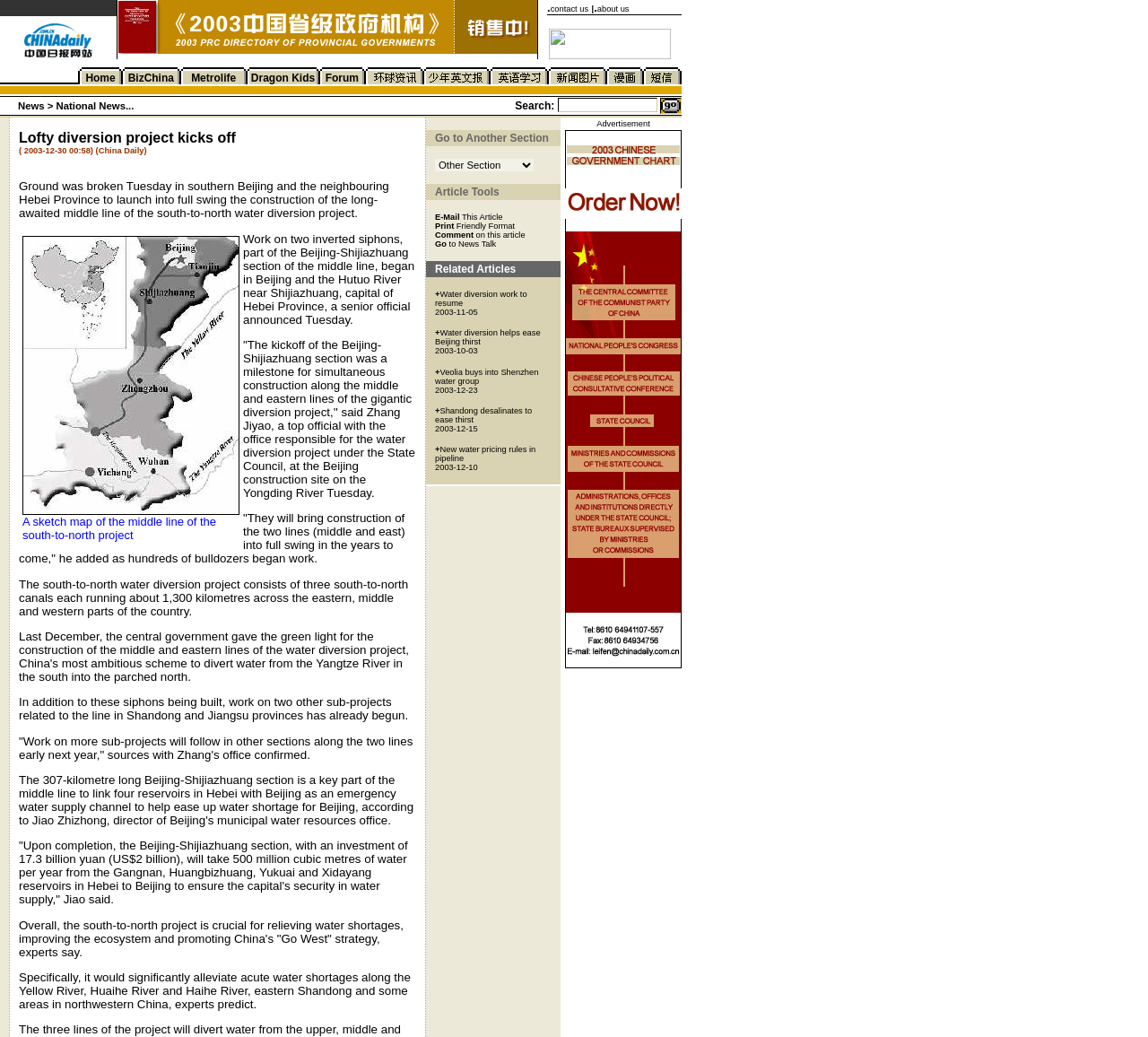How many table rows are on the webpage?
Please provide a single word or phrase based on the screenshot.

4